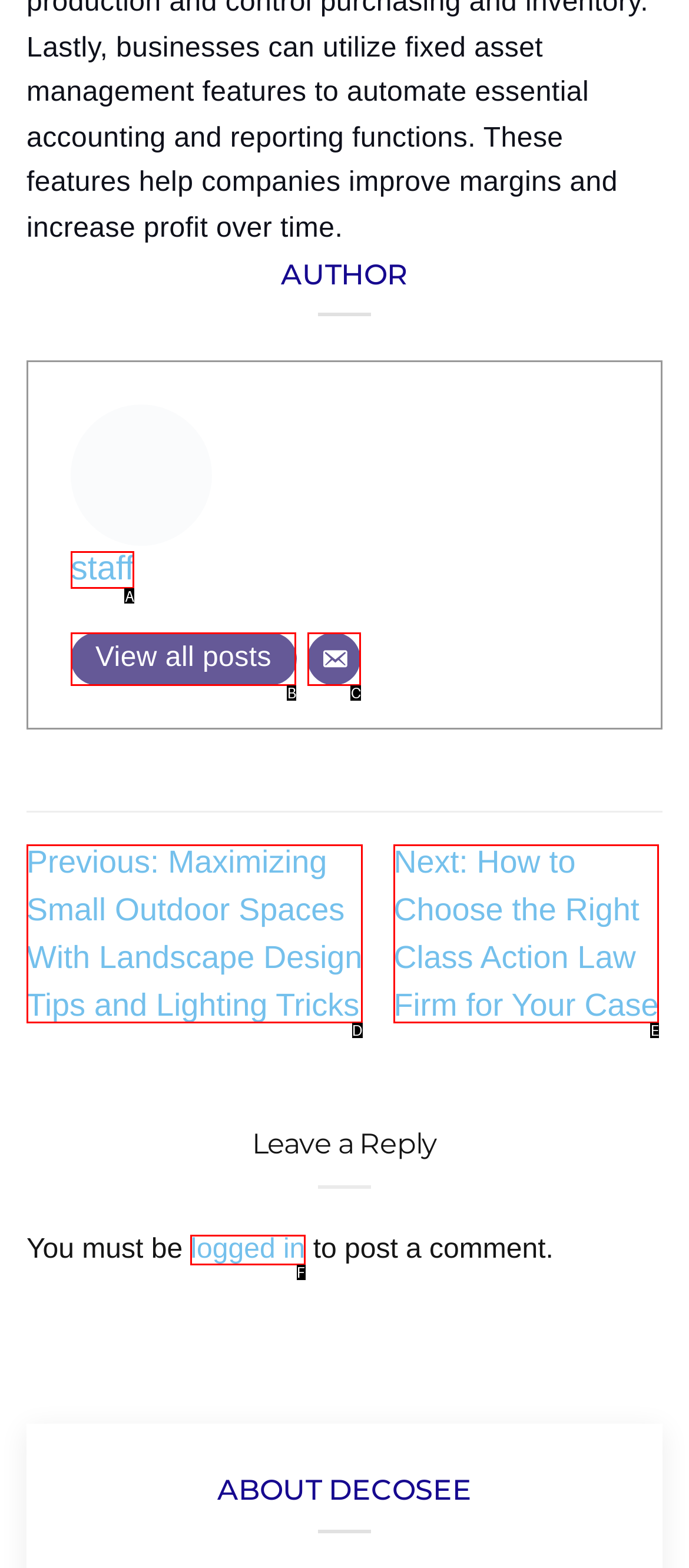Identify the HTML element that matches the description: logged in. Provide the letter of the correct option from the choices.

F